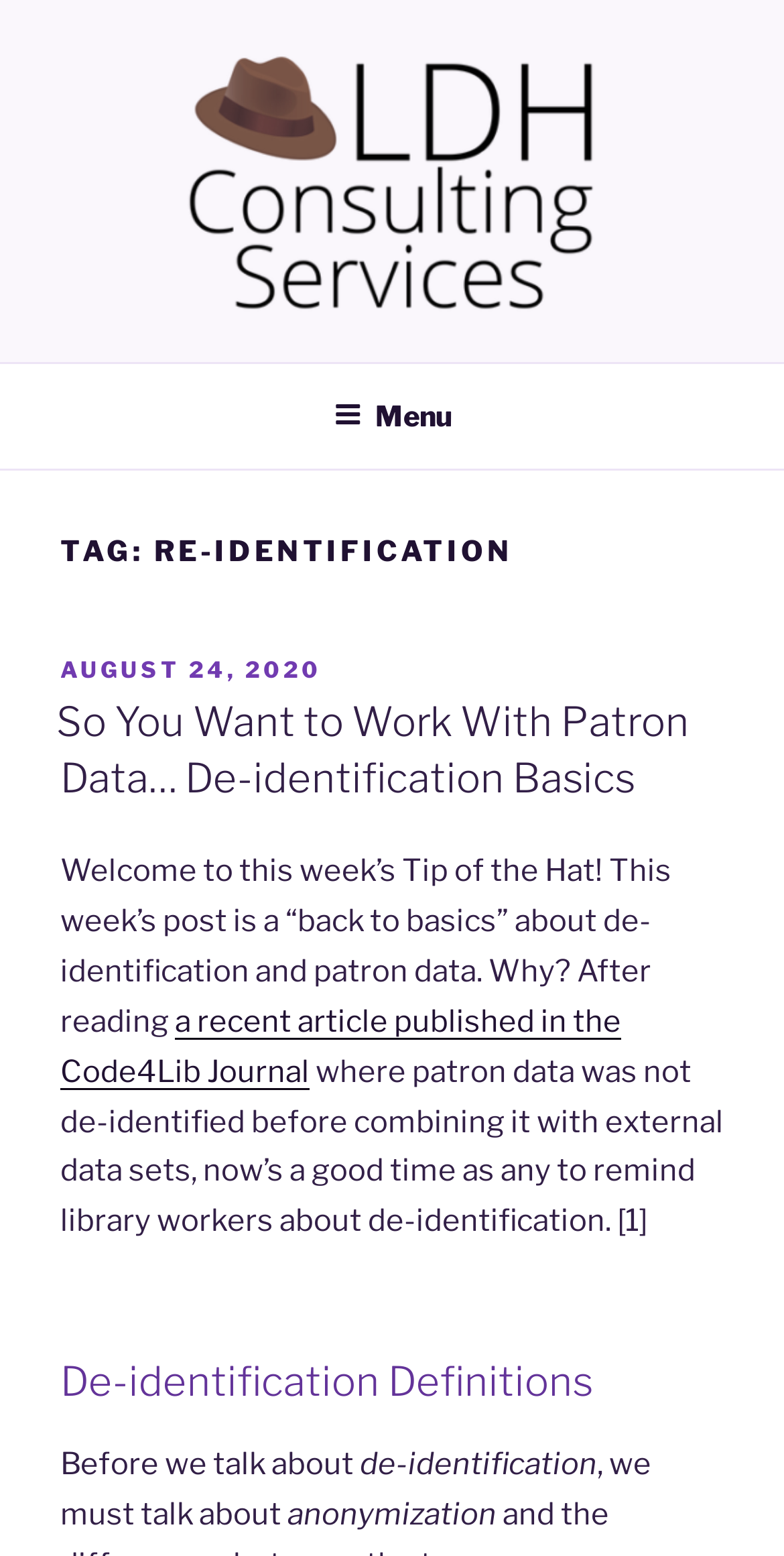What is the name of the consulting services?
Please provide a comprehensive answer based on the information in the image.

The name of the consulting services can be found in the top-left corner of the webpage, where it is written as a link and an image.